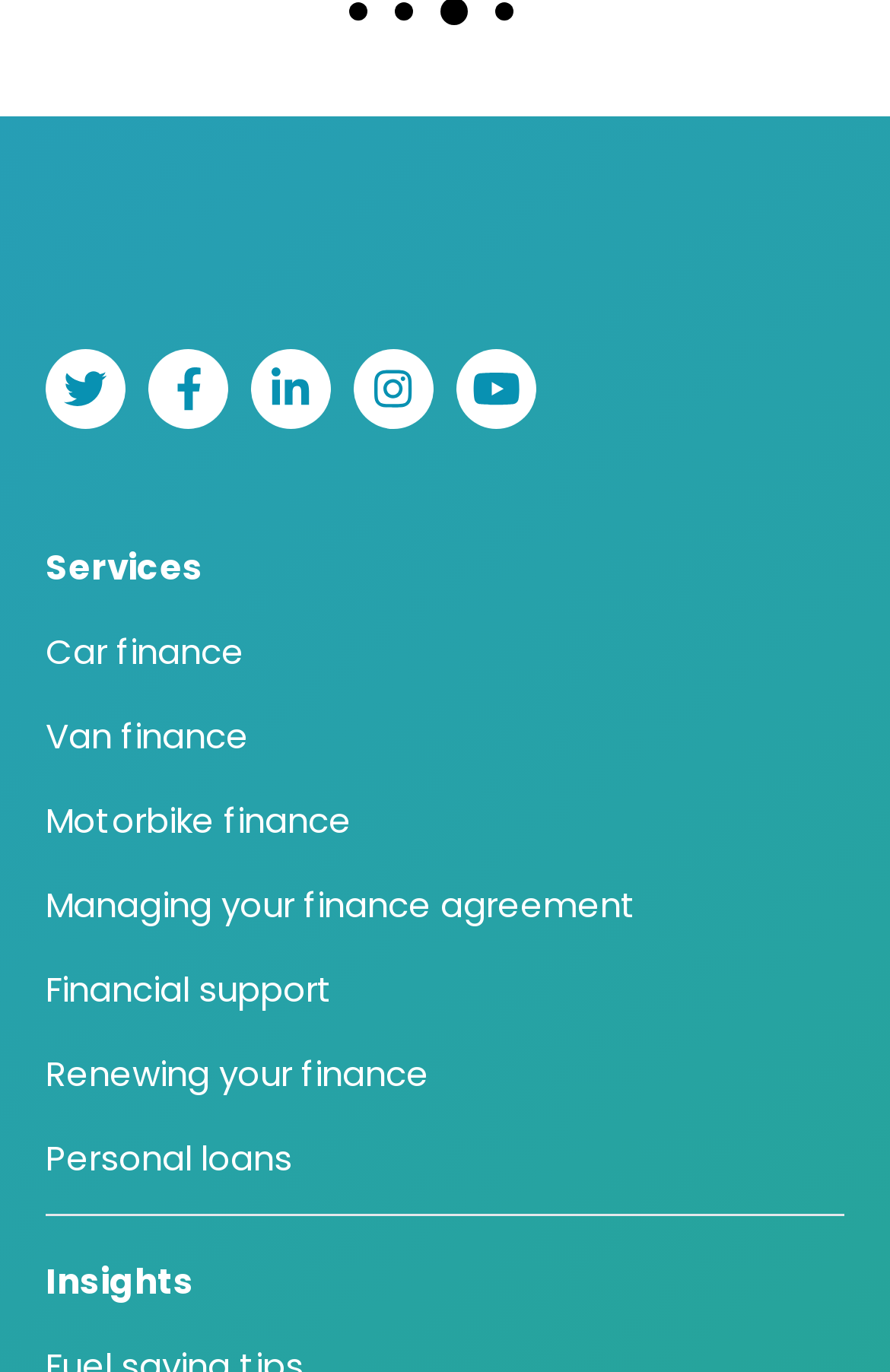Could you locate the bounding box coordinates for the section that should be clicked to accomplish this task: "View First Response Finance on Twitter".

[0.051, 0.254, 0.141, 0.313]